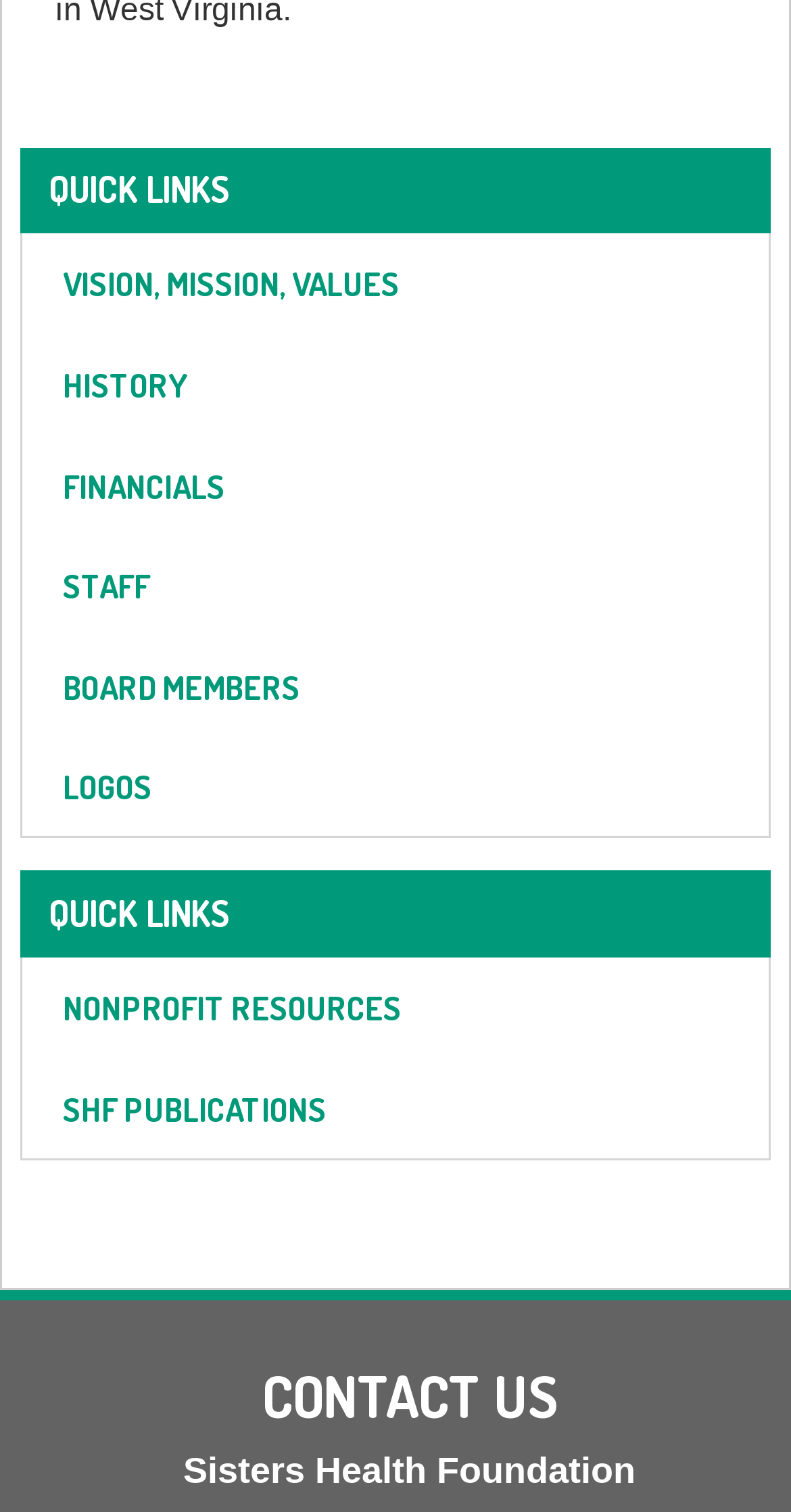Give a concise answer using one word or a phrase to the following question:
How many headings are on the webpage?

3